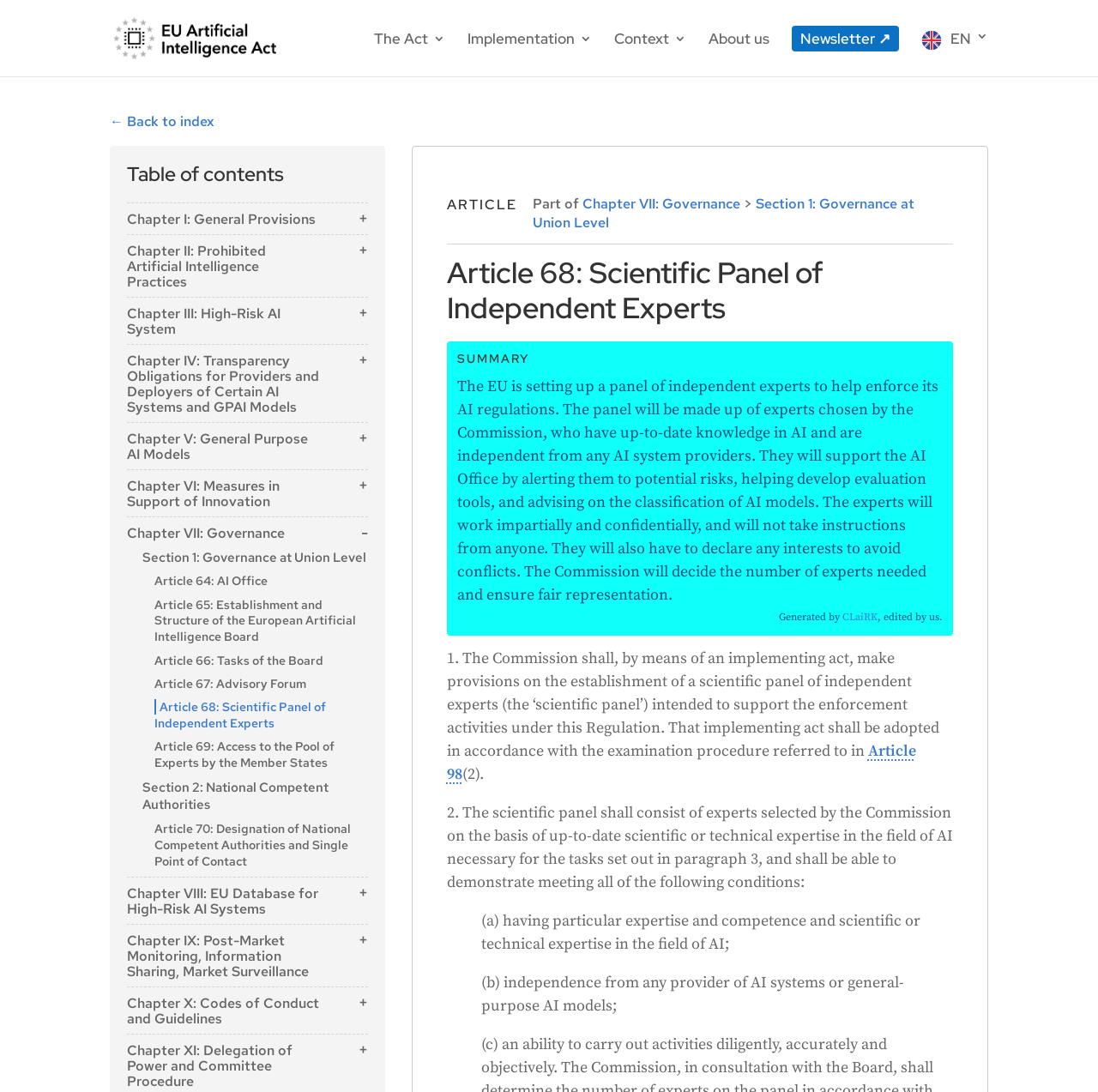Please give a succinct answer to the question in one word or phrase:
How many buttons are there in the webpage?

9